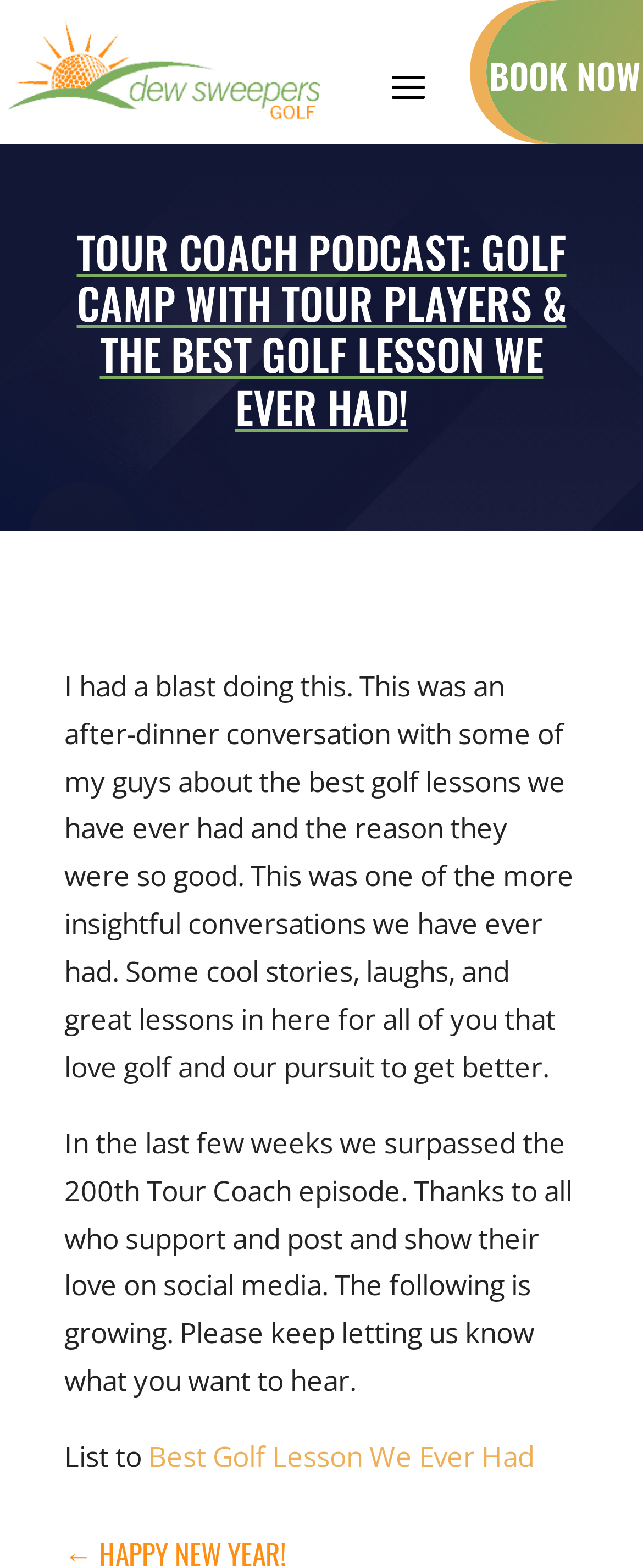What is the logo on the top left?
Using the image as a reference, answer with just one word or a short phrase.

Dew Sweepers Golf